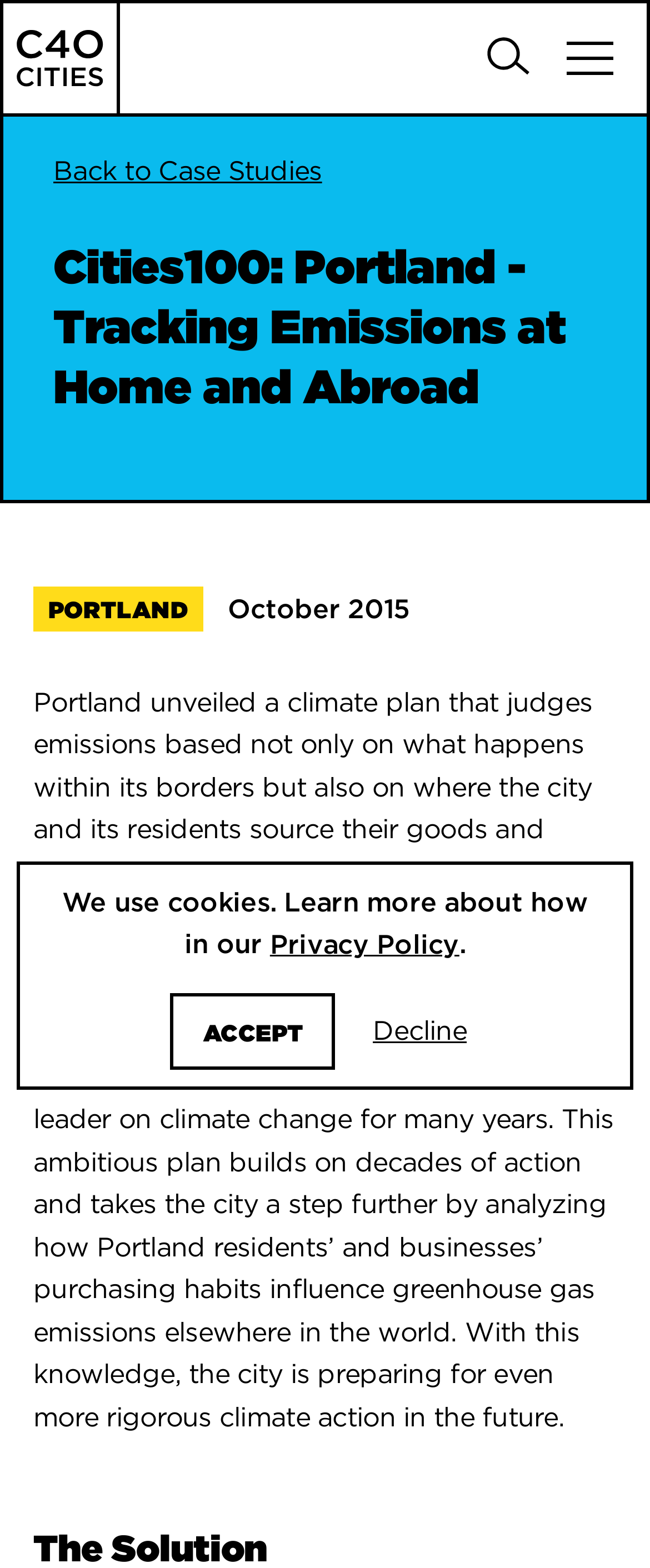What is the language of the website?
Please give a detailed answer to the question using the information shown in the image.

I inferred that the website is available in multiple languages by looking at the link 'LANGUAGE' which suggests that the user can switch to a different language.